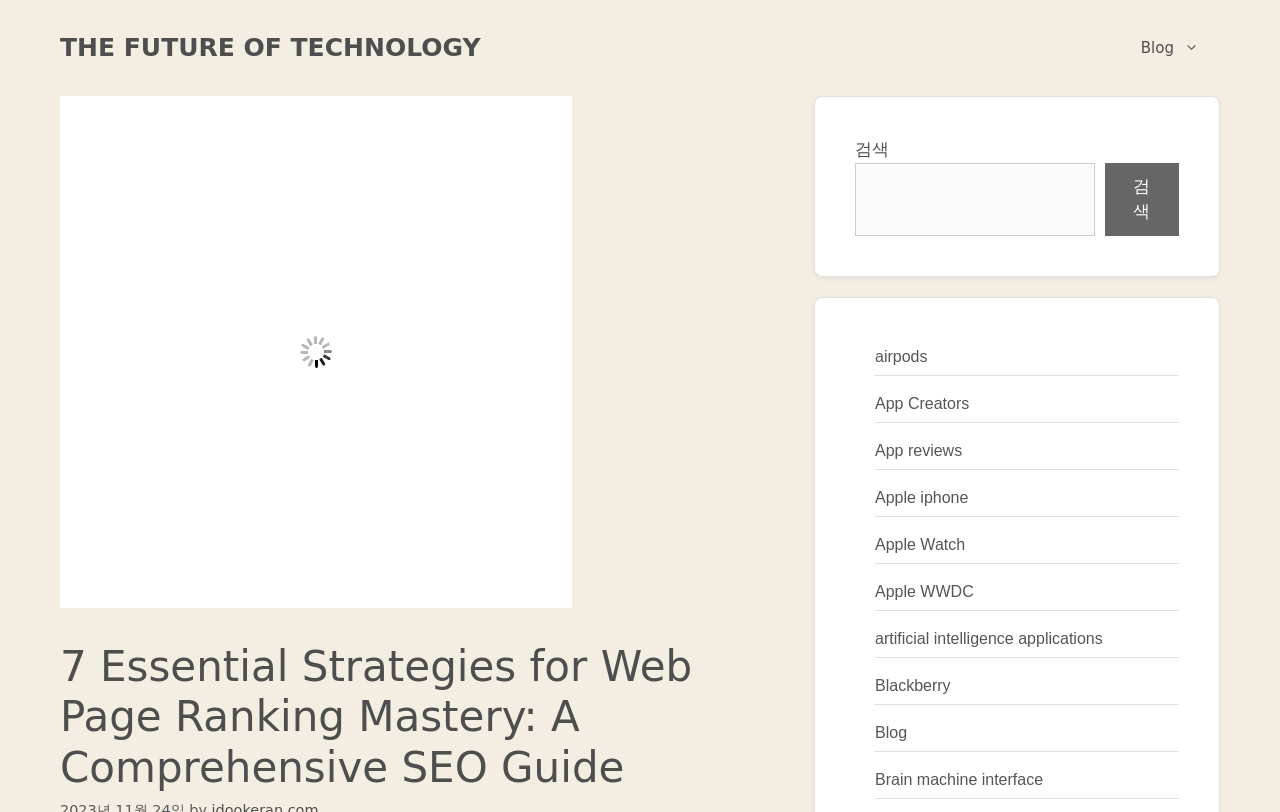What is the purpose of the search box?
By examining the image, provide a one-word or phrase answer.

To search